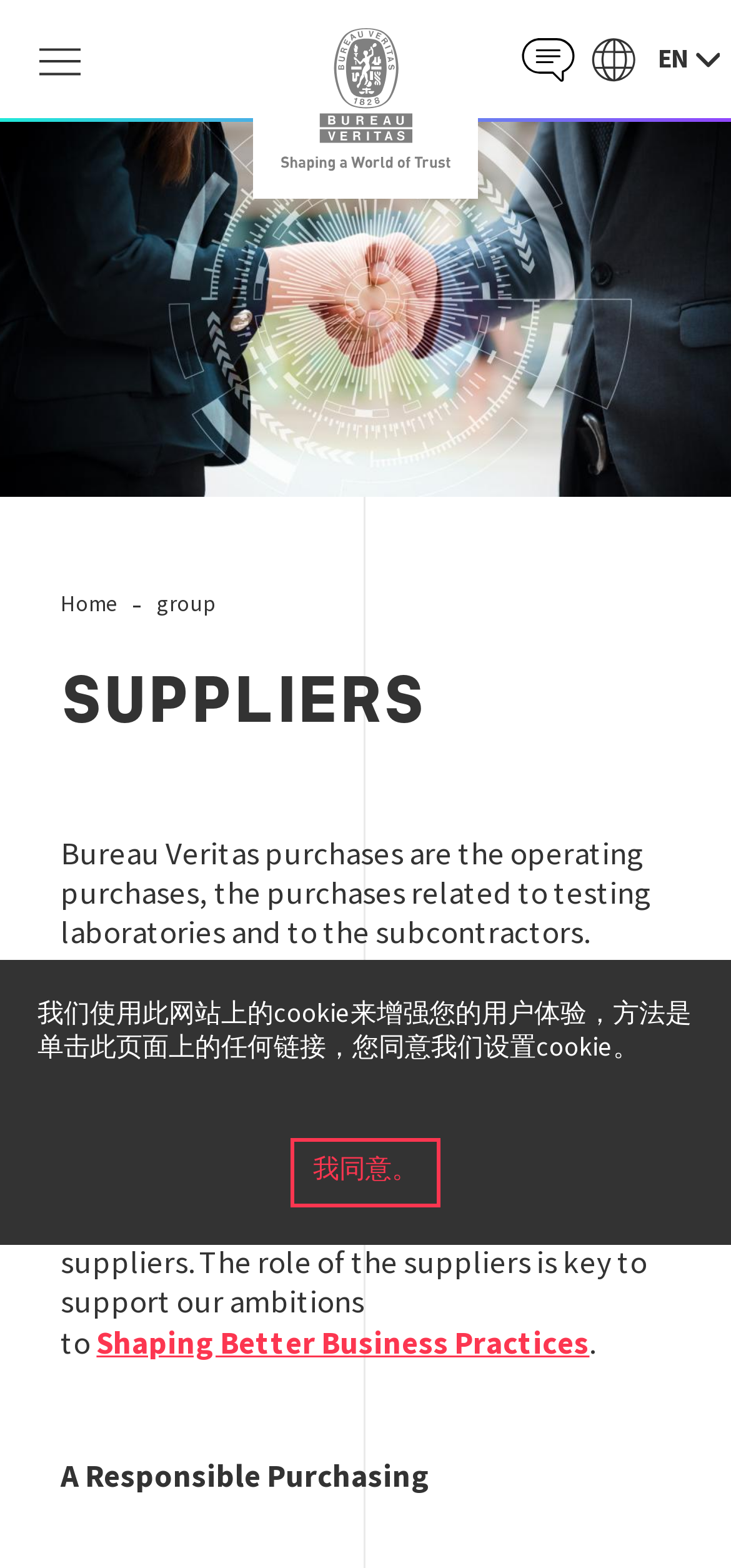Select the bounding box coordinates of the element I need to click to carry out the following instruction: "Read about Shaping Better Business Practices".

[0.132, 0.842, 0.806, 0.869]